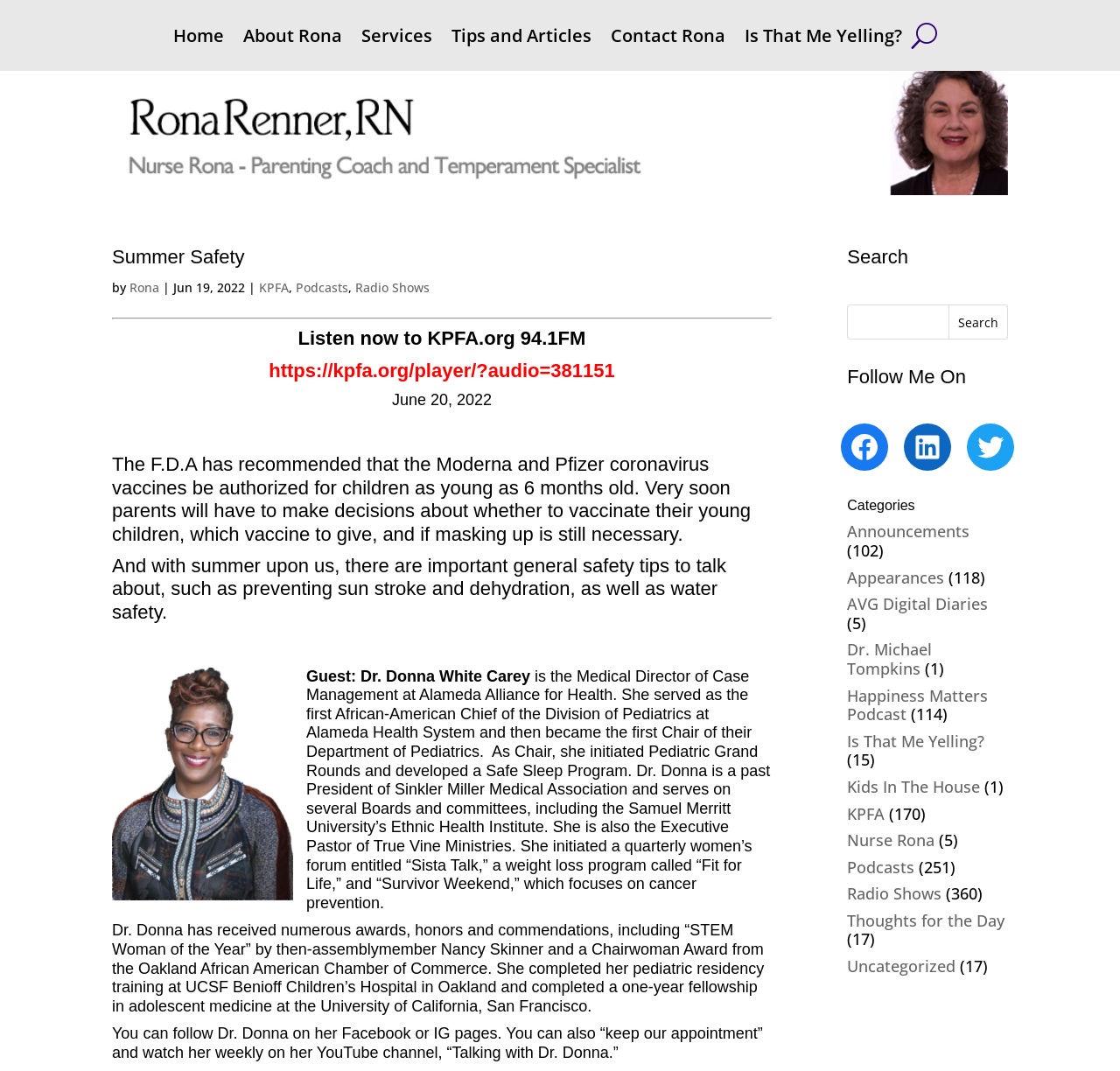Locate the bounding box coordinates of the clickable region necessary to complete the following instruction: "Click on the 'Home' link". Provide the coordinates in the format of four float numbers between 0 and 1, i.e., [left, top, right, bottom].

[0.155, 0.027, 0.2, 0.045]